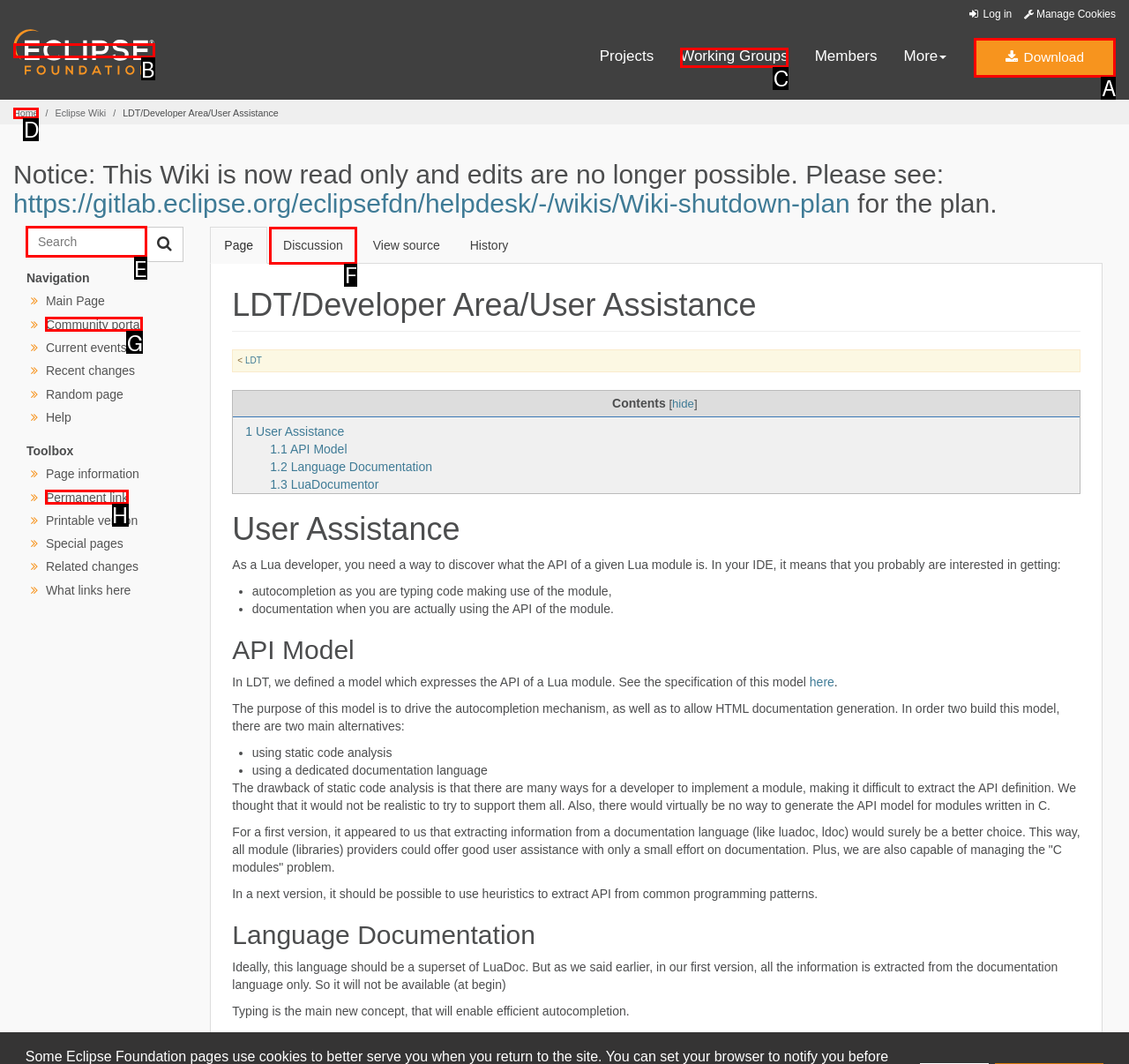Determine the right option to click to perform this task: Search for something
Answer with the correct letter from the given choices directly.

E